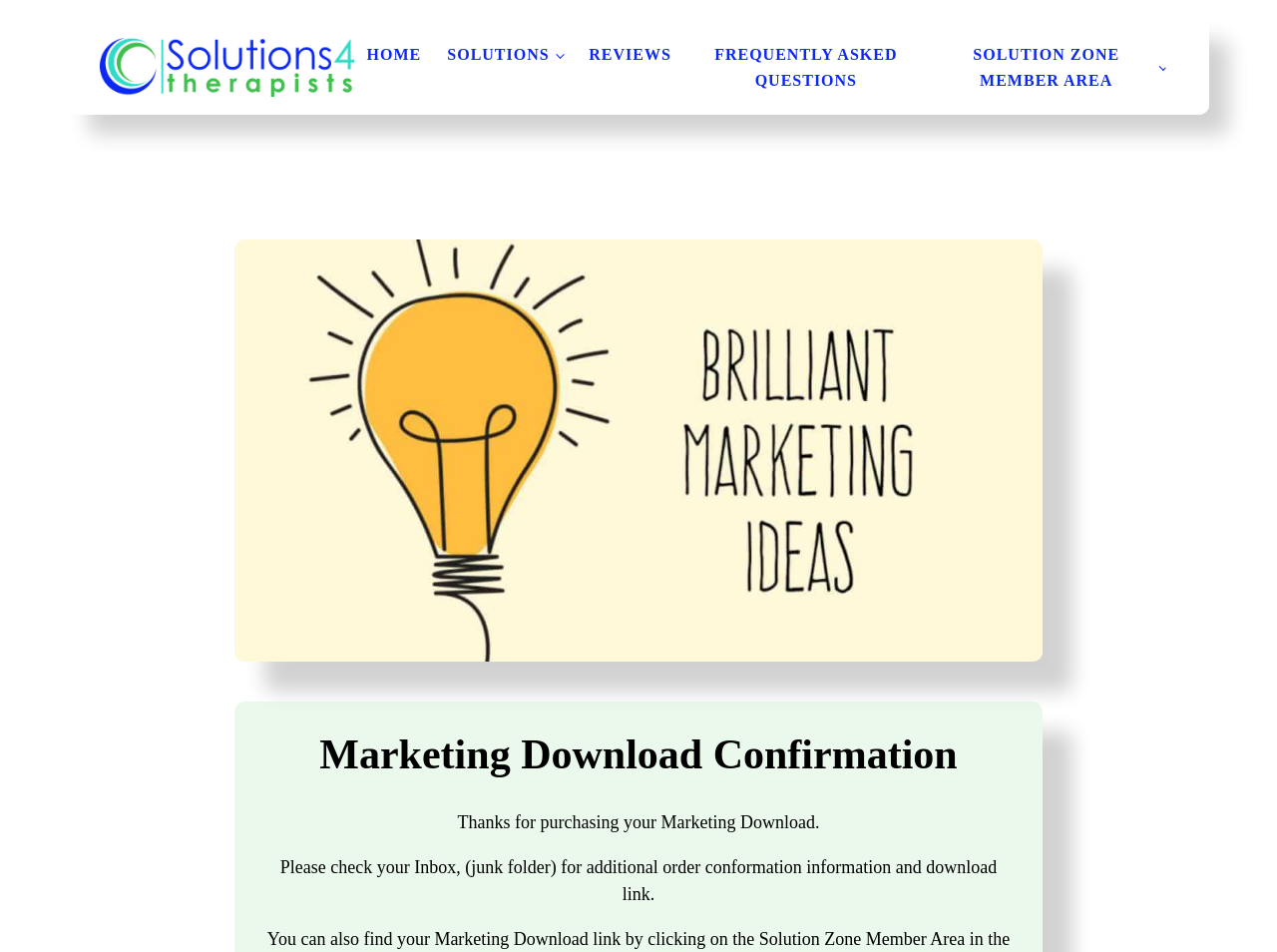Using the information in the image, give a comprehensive answer to the question: 
What is the main content of the webpage about?

The main content of the webpage is about a marketing download, as indicated by the heading 'Marketing Download Confirmation' and the static text 'Thanks for purchasing your Marketing Download.' and 'Please check your Inbox, (junk folder) for additional order conformation information and download link.'.